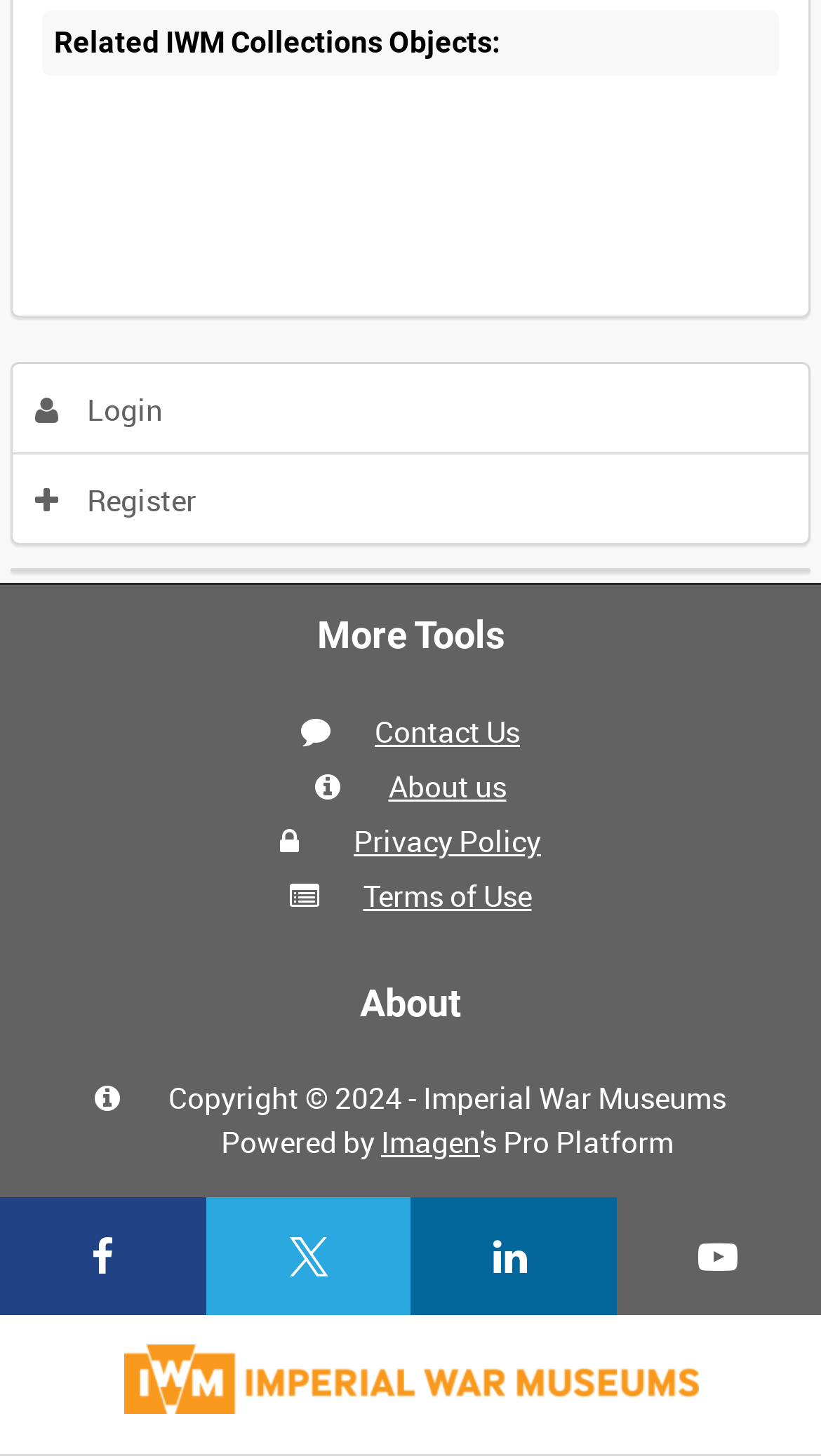Please give a short response to the question using one word or a phrase:
What is the 'More Tools' section about?

Contact and about information